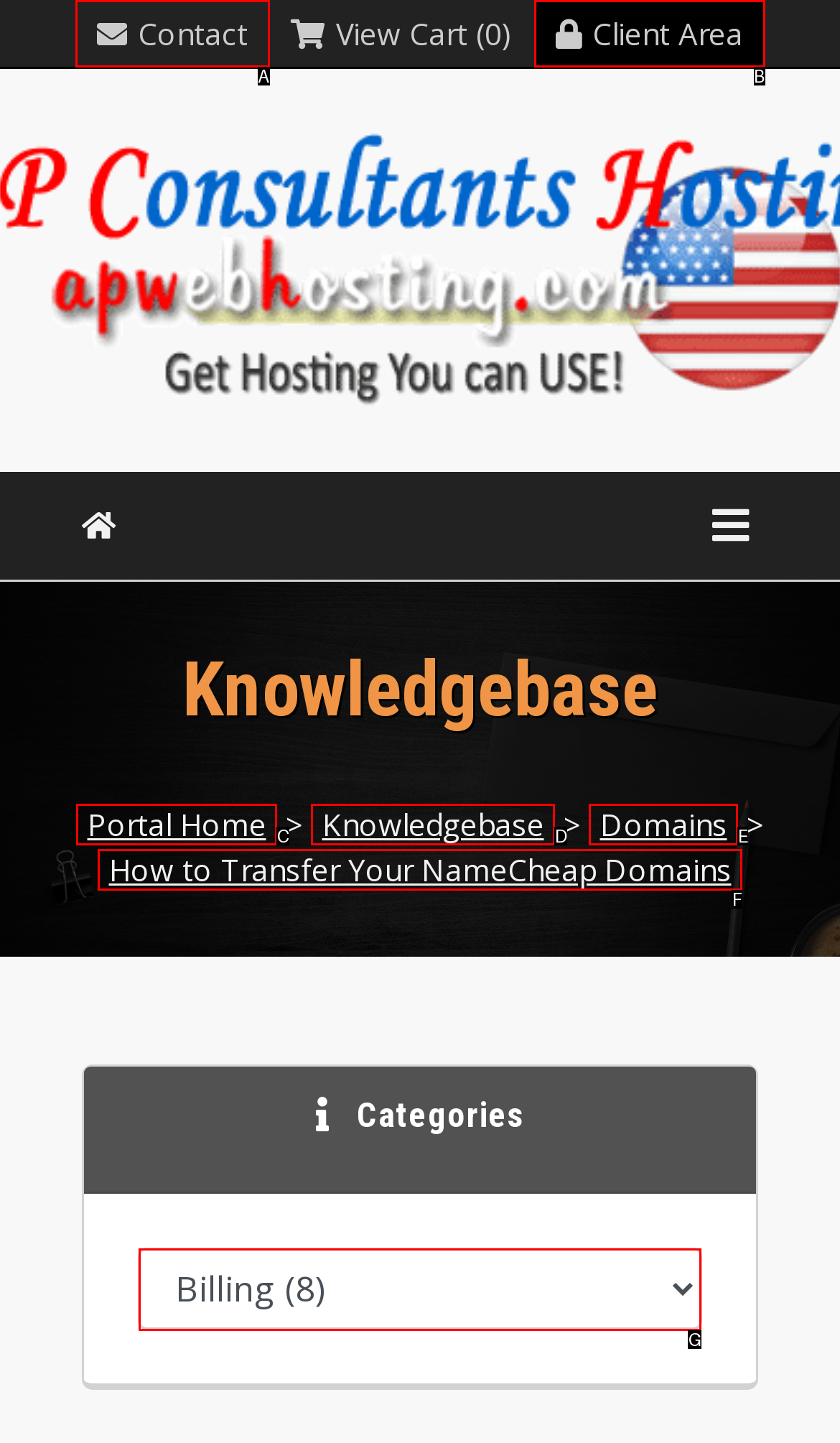Using the description: Client Area
Identify the letter of the corresponding UI element from the choices available.

B